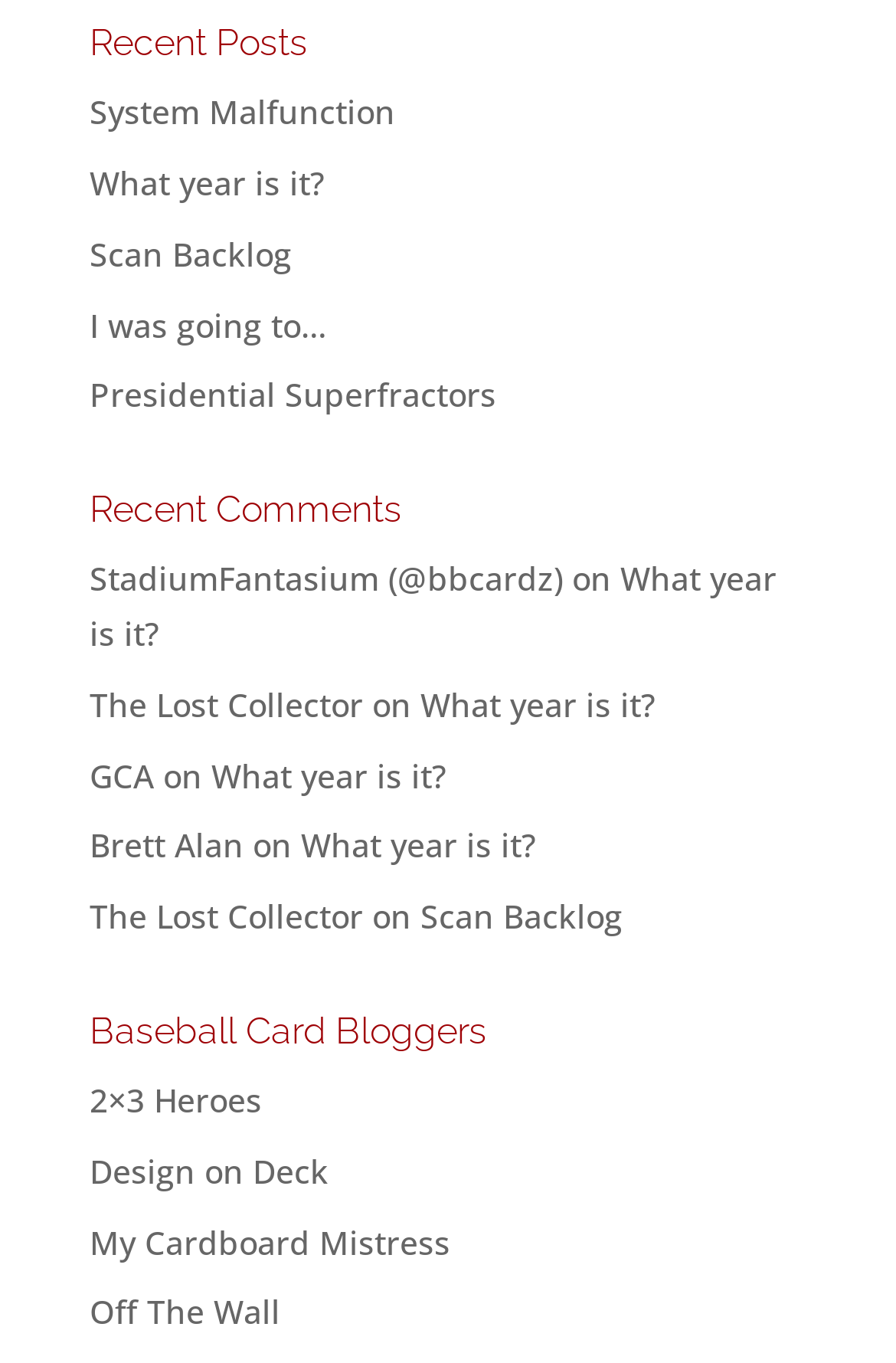What is the name of the blogger who commented on 'What year is it?'?
Answer the question with as much detail as possible.

In the 'Recent Comments' section, there is a link element with the text 'StadiumFantasium (@bbcardz)' which indicates that StadiumFantasium is the blogger who commented on 'What year is it?'.